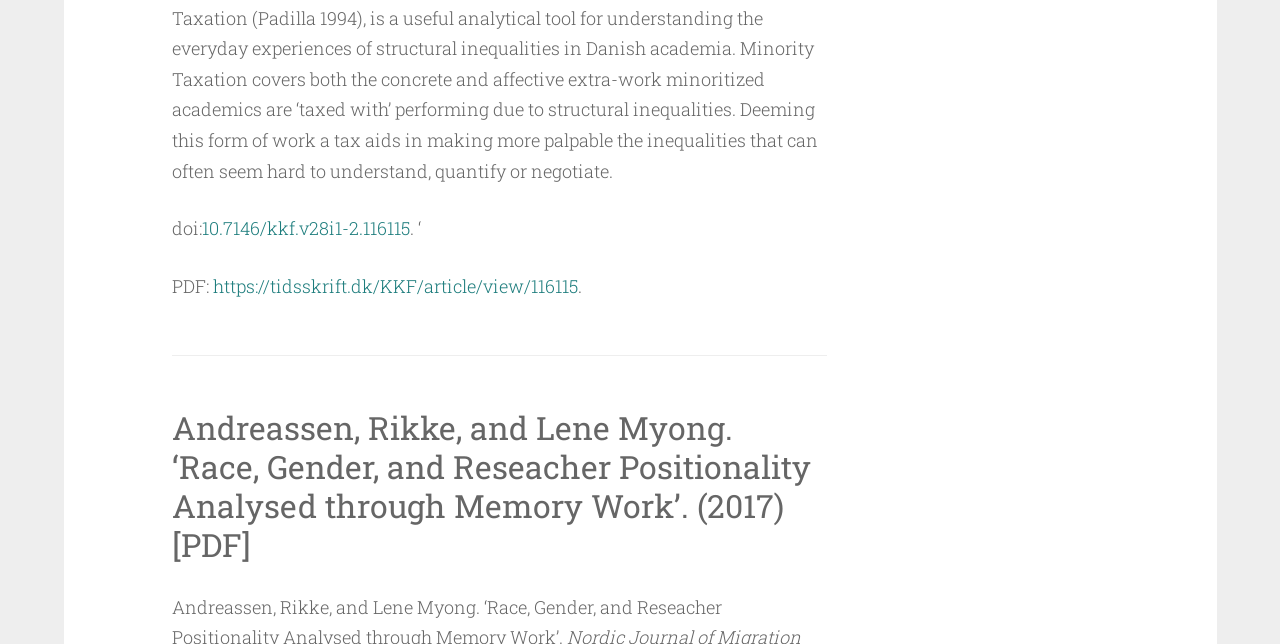Find the bounding box of the UI element described as follows: "10.7146/kkf.v28i1-2.116115".

[0.157, 0.336, 0.32, 0.373]